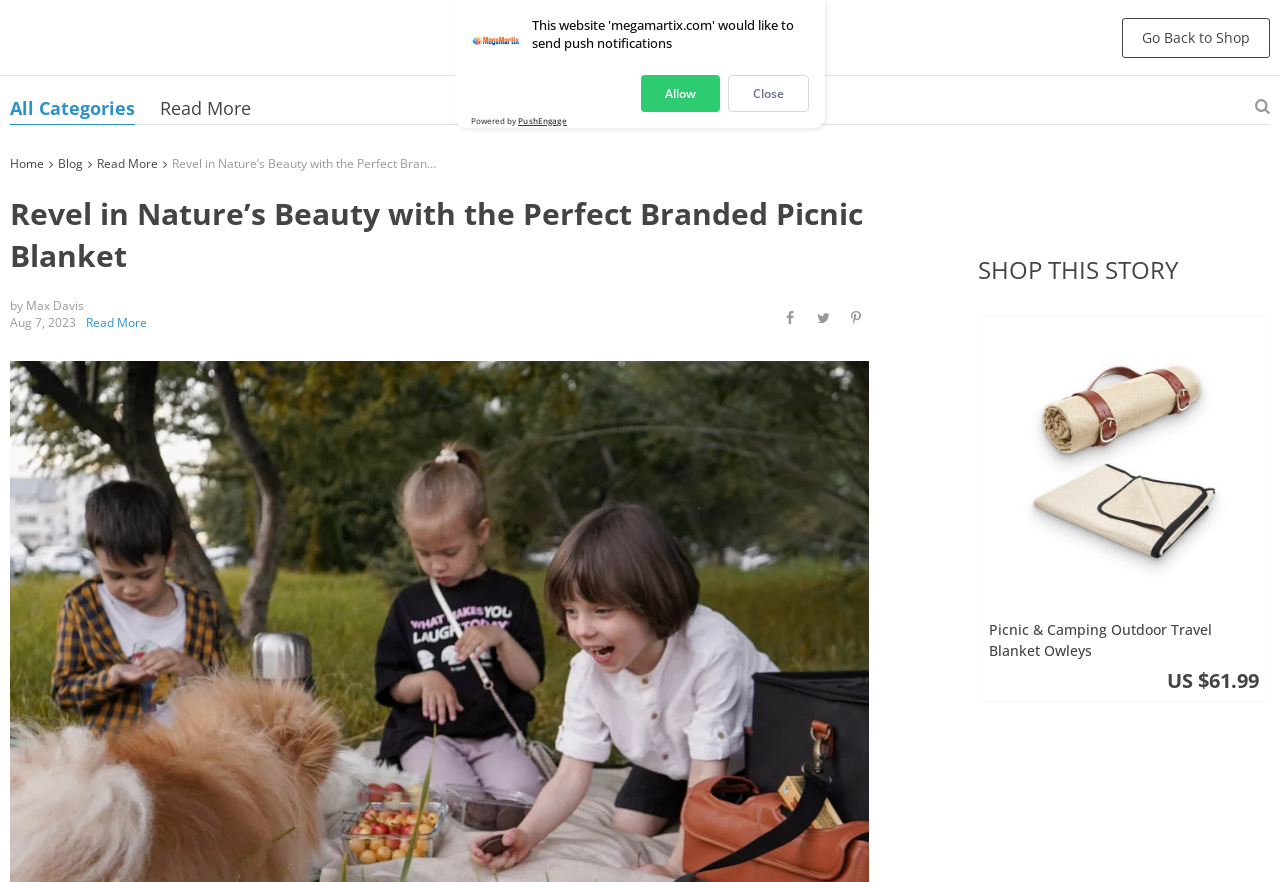Could you find the bounding box coordinates of the clickable area to complete this instruction: "Explore all categories"?

[0.008, 0.109, 0.105, 0.136]